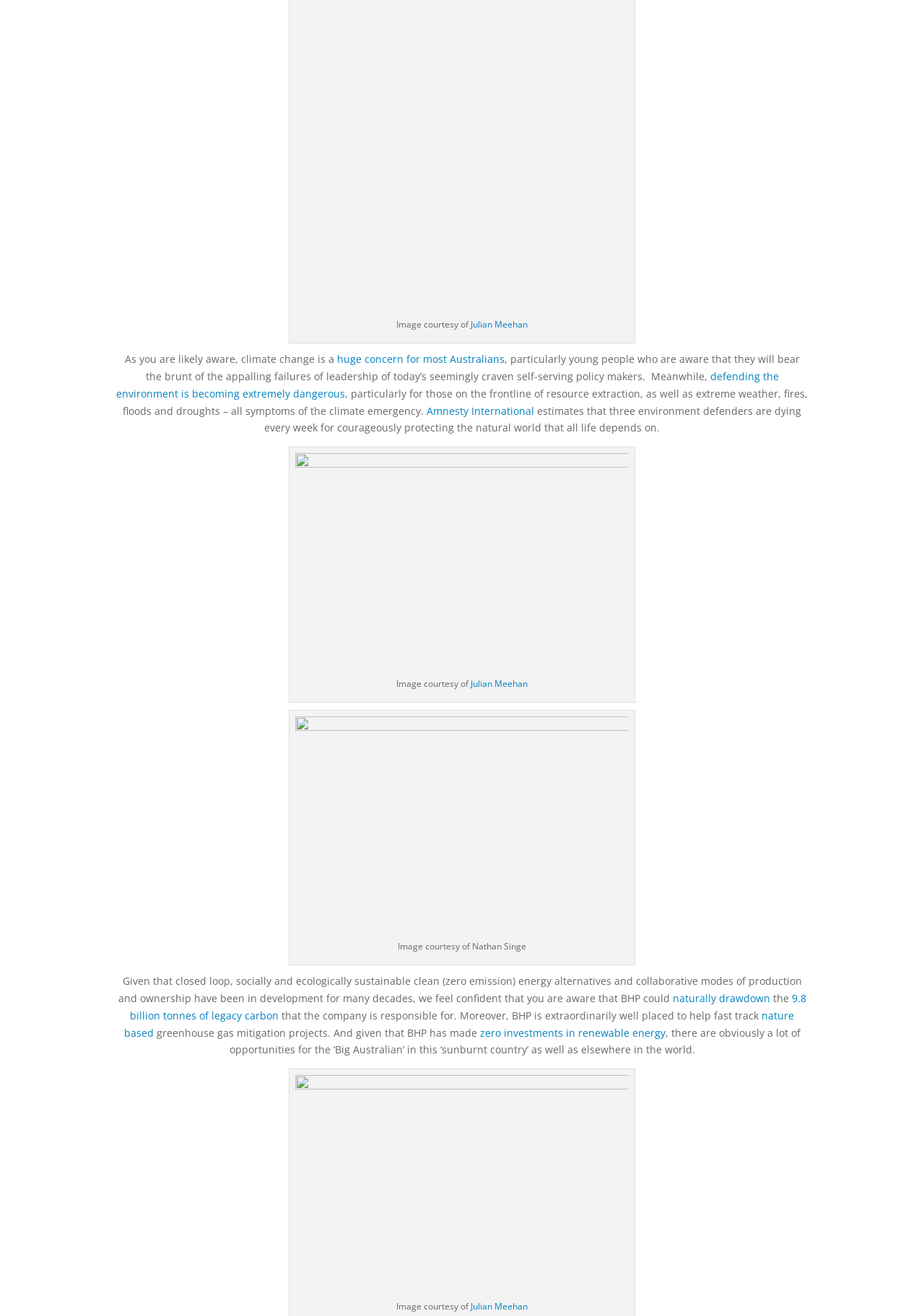What is the estimated number of environment defenders dying every week?
From the screenshot, supply a one-word or short-phrase answer.

three